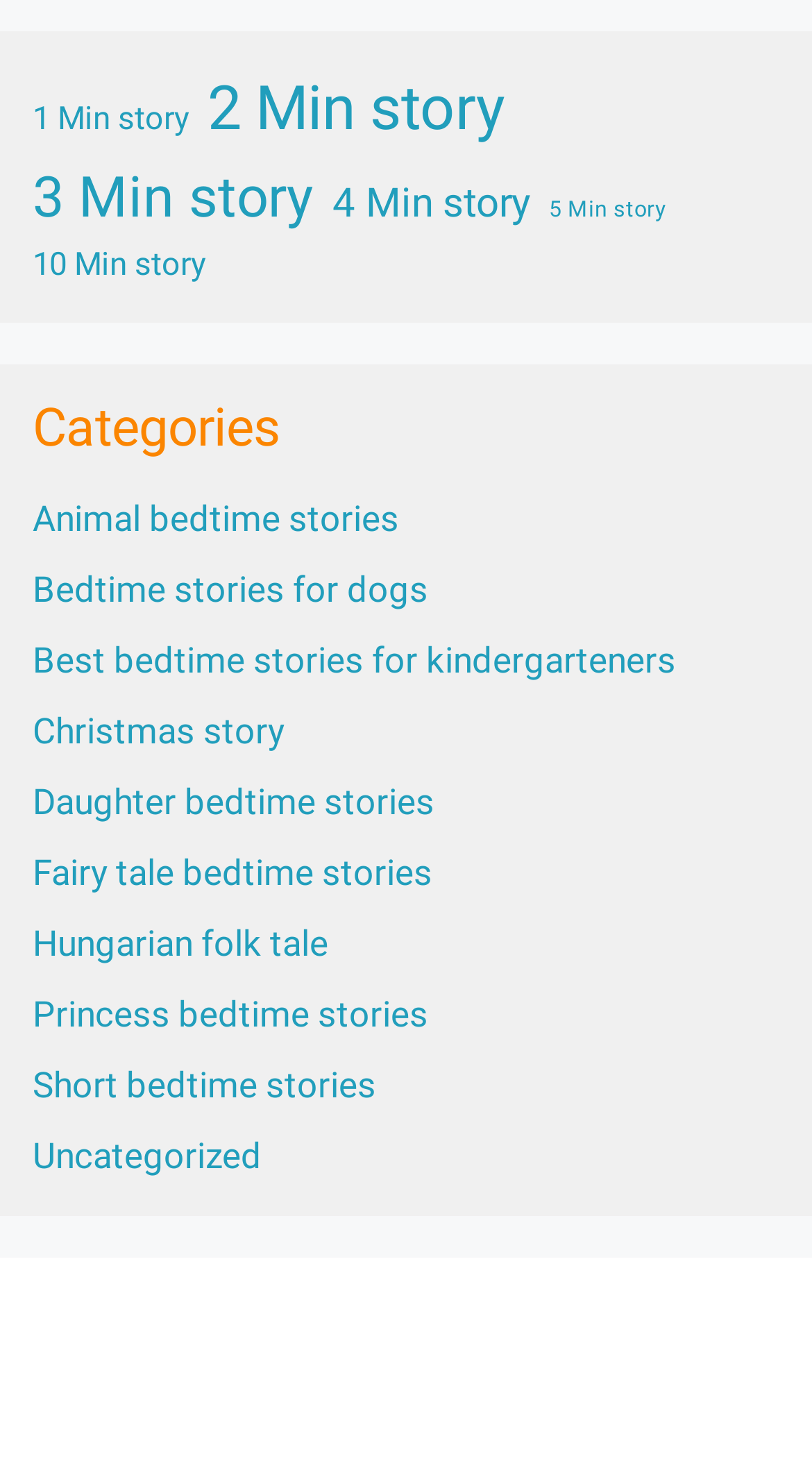Provide a one-word or one-phrase answer to the question:
What is the first story category listed?

Animal bedtime stories